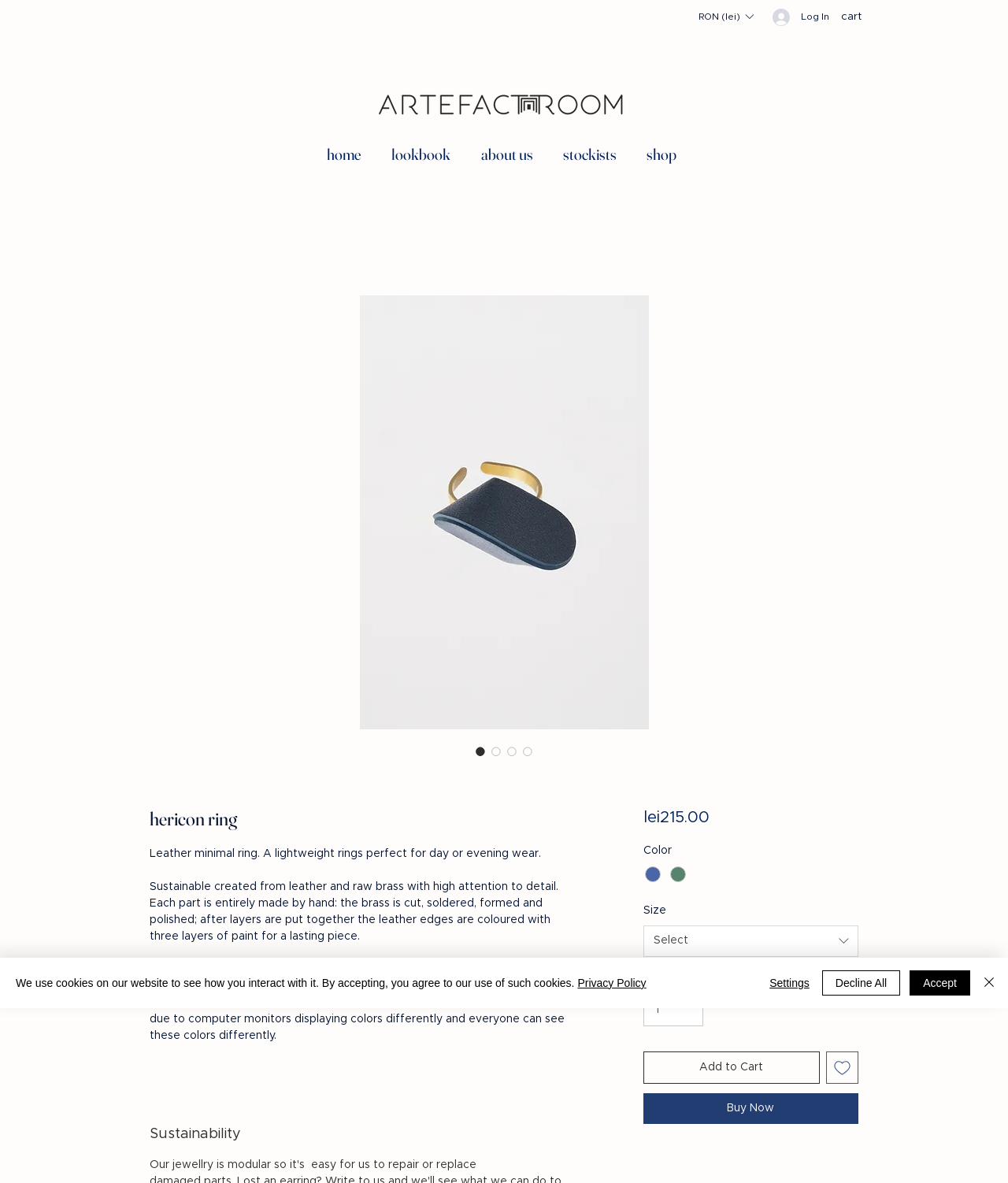Kindly determine the bounding box coordinates for the clickable area to achieve the given instruction: "Click the 'Home' link".

None